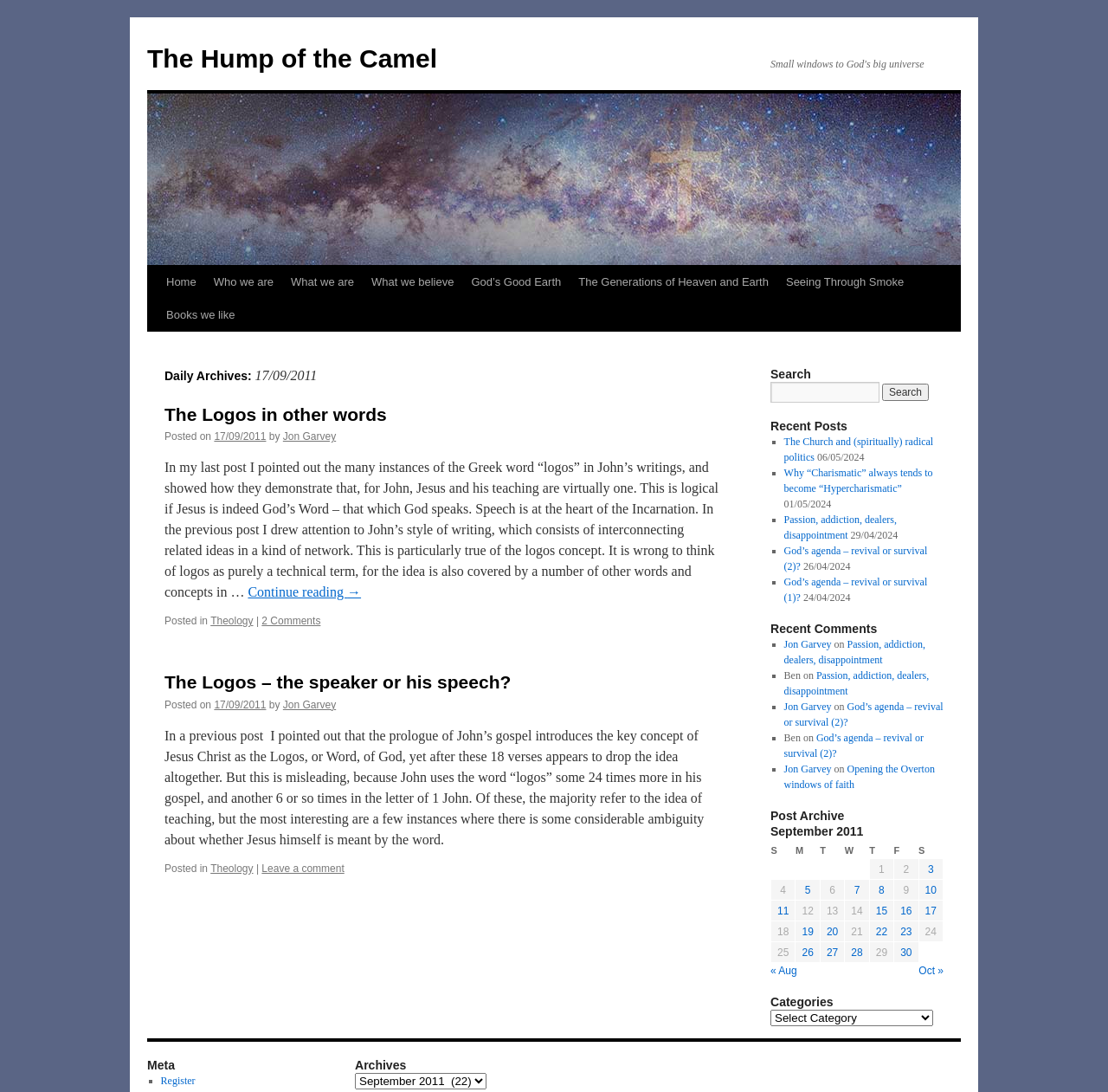Please provide the bounding box coordinates for the element that needs to be clicked to perform the following instruction: "Click on the 'Leave a comment' link". The coordinates should be given as four float numbers between 0 and 1, i.e., [left, top, right, bottom].

[0.236, 0.79, 0.311, 0.801]